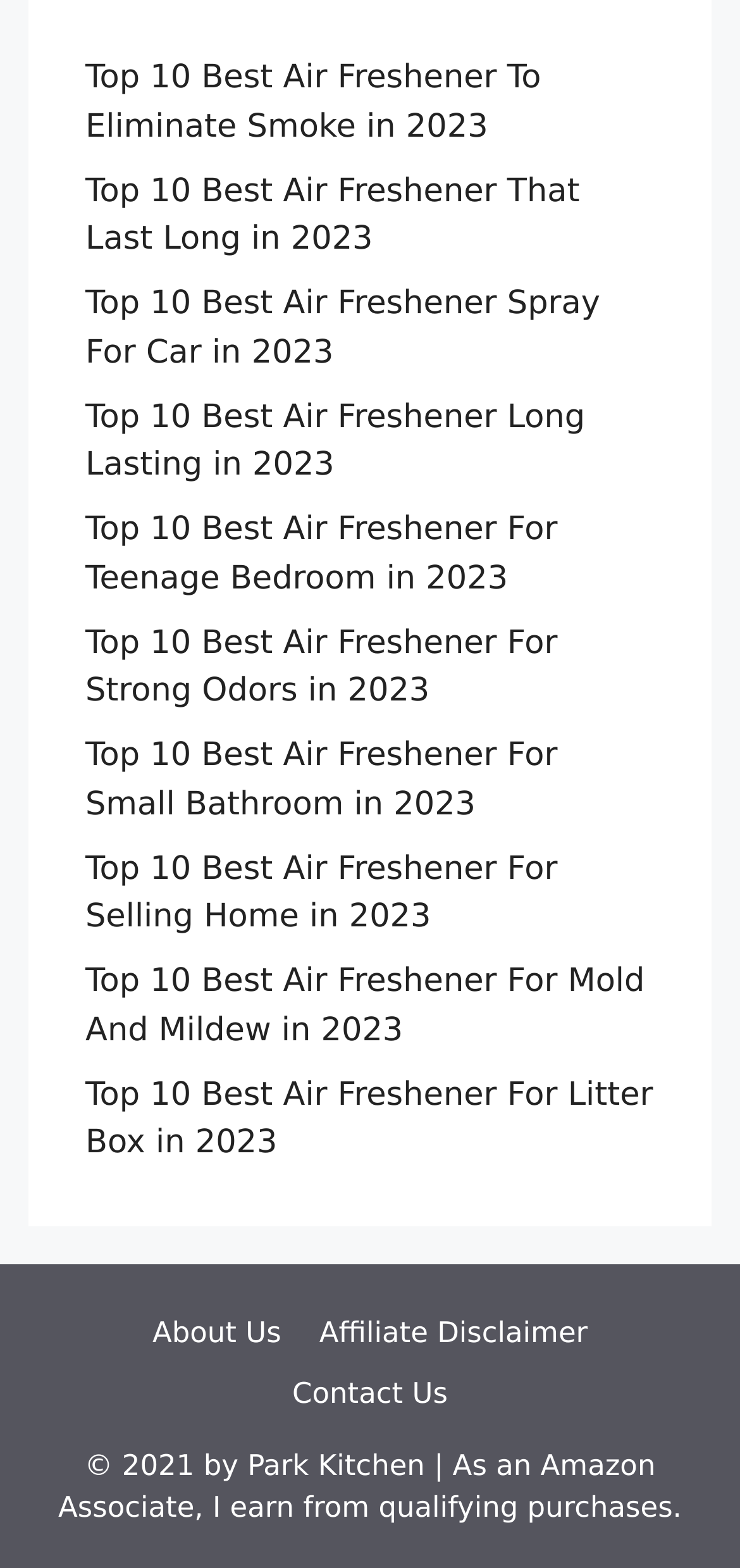Find the bounding box of the UI element described as follows: "Contact Us".

[0.395, 0.878, 0.605, 0.9]